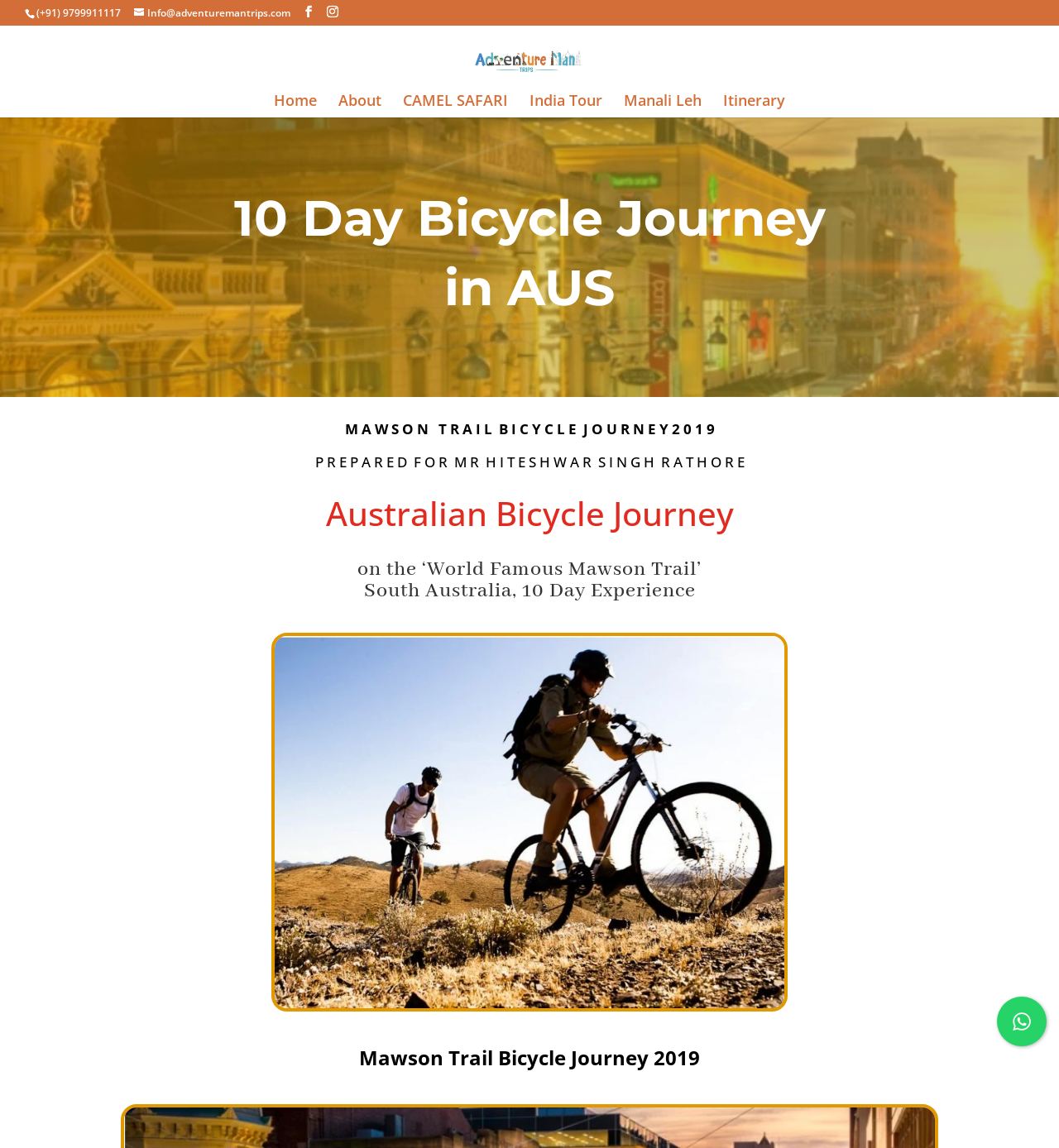How many navigation links are there?
Look at the image and provide a detailed response to the question.

I counted the number of navigation links by looking at the top section of the webpage, where I saw six link elements with text, including 'Home', 'About', 'CAMEL SAFARI', 'India Tour', 'Manali Leh', and 'Itinerary'.